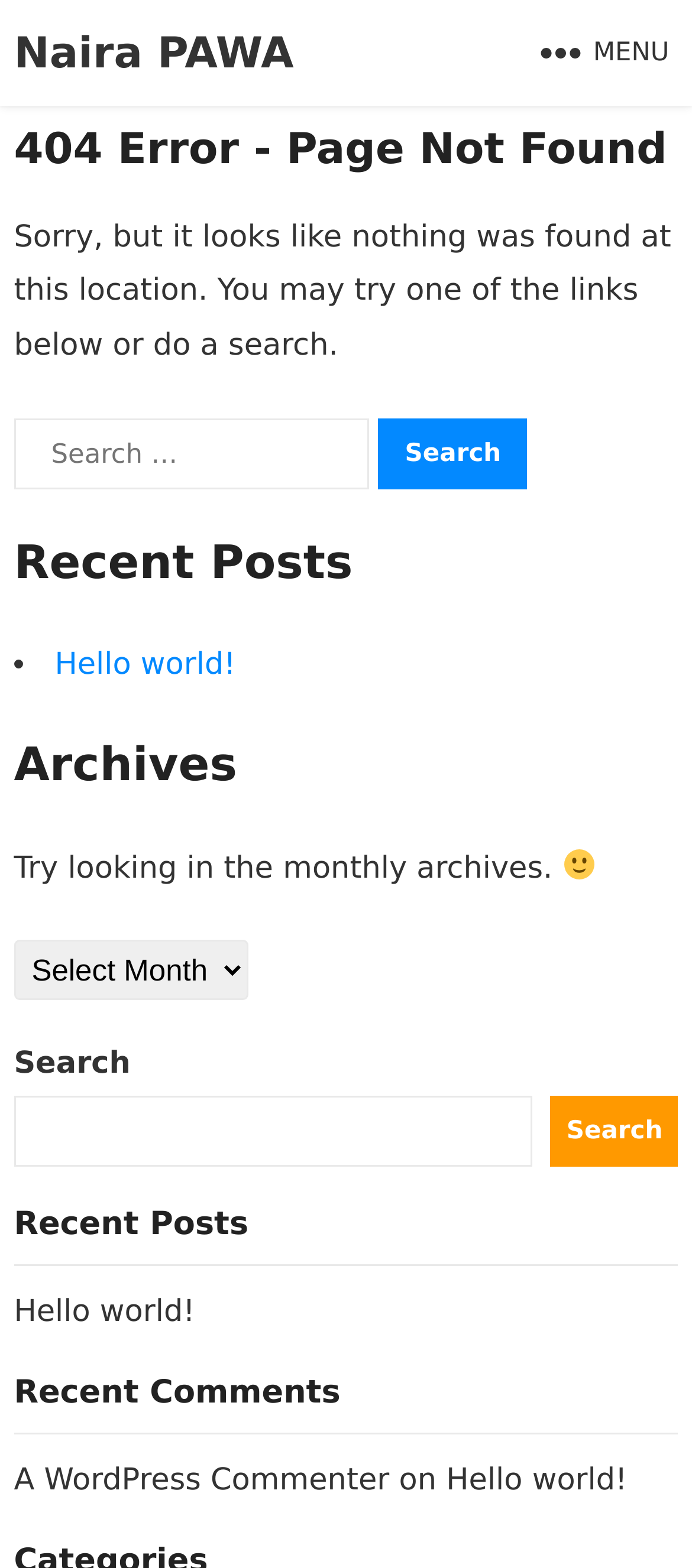Please provide a brief answer to the question using only one word or phrase: 
What is the title of the first recent post?

Hello world!